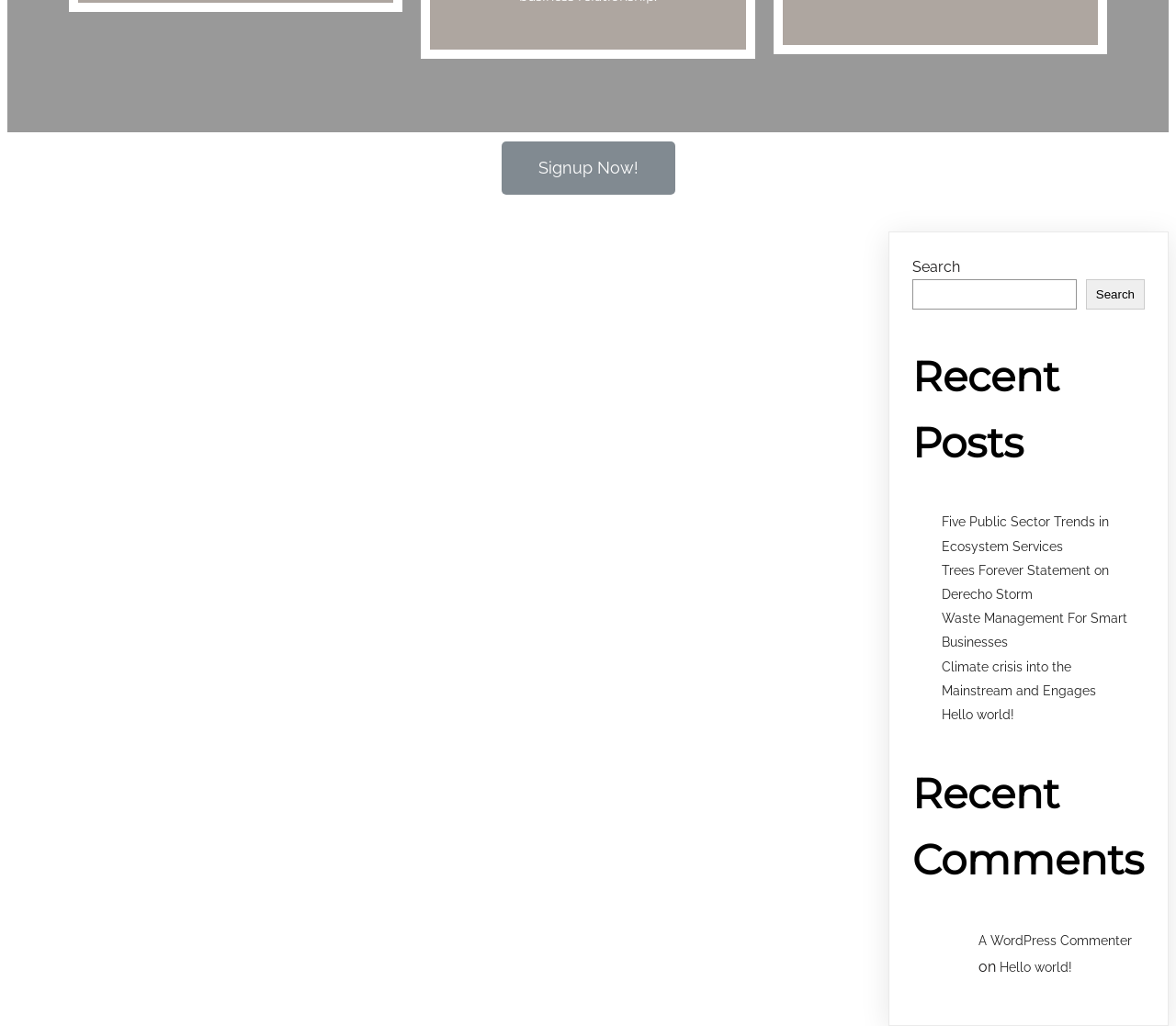Determine the bounding box coordinates of the UI element described below. Use the format (top-left x, top-left y, bottom-right x, bottom-right y) with floating point numbers between 0 and 1: Waste Management For Smart Businesses

[0.801, 0.596, 0.959, 0.633]